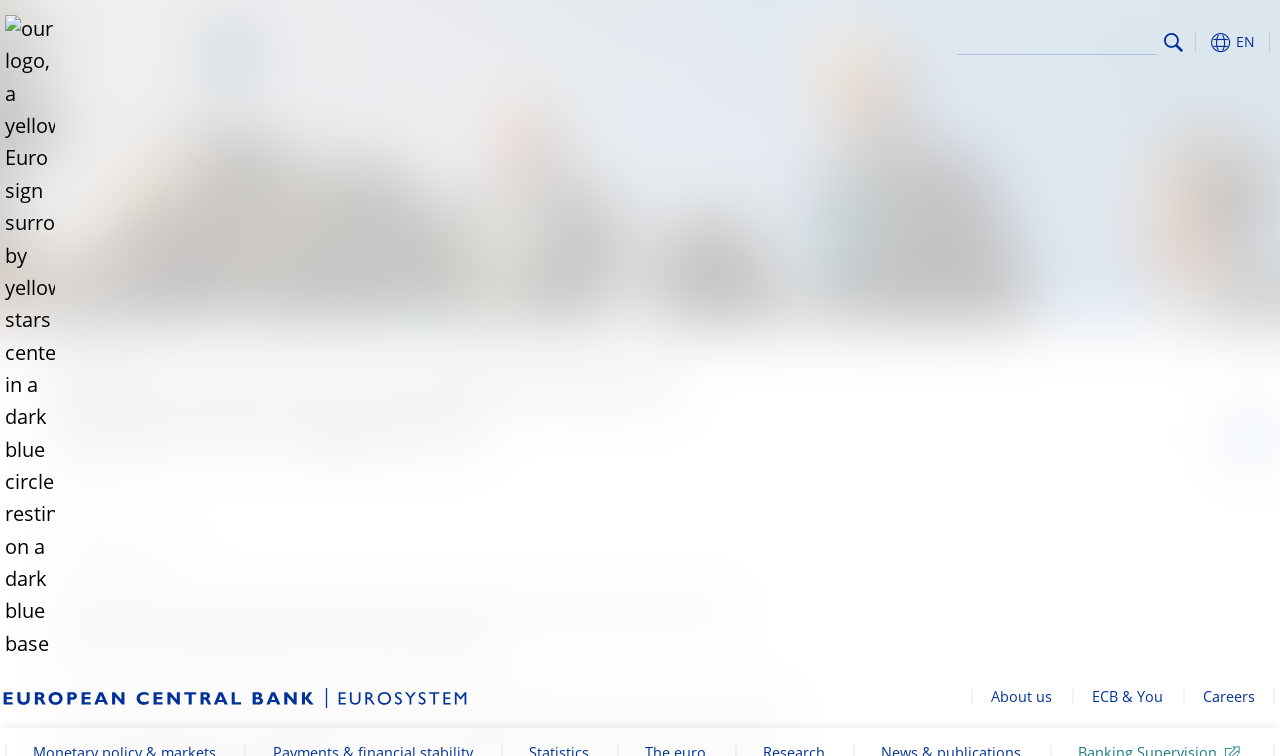What is the topic of the market research?
Answer the question with a single word or phrase by looking at the picture.

Digital euro